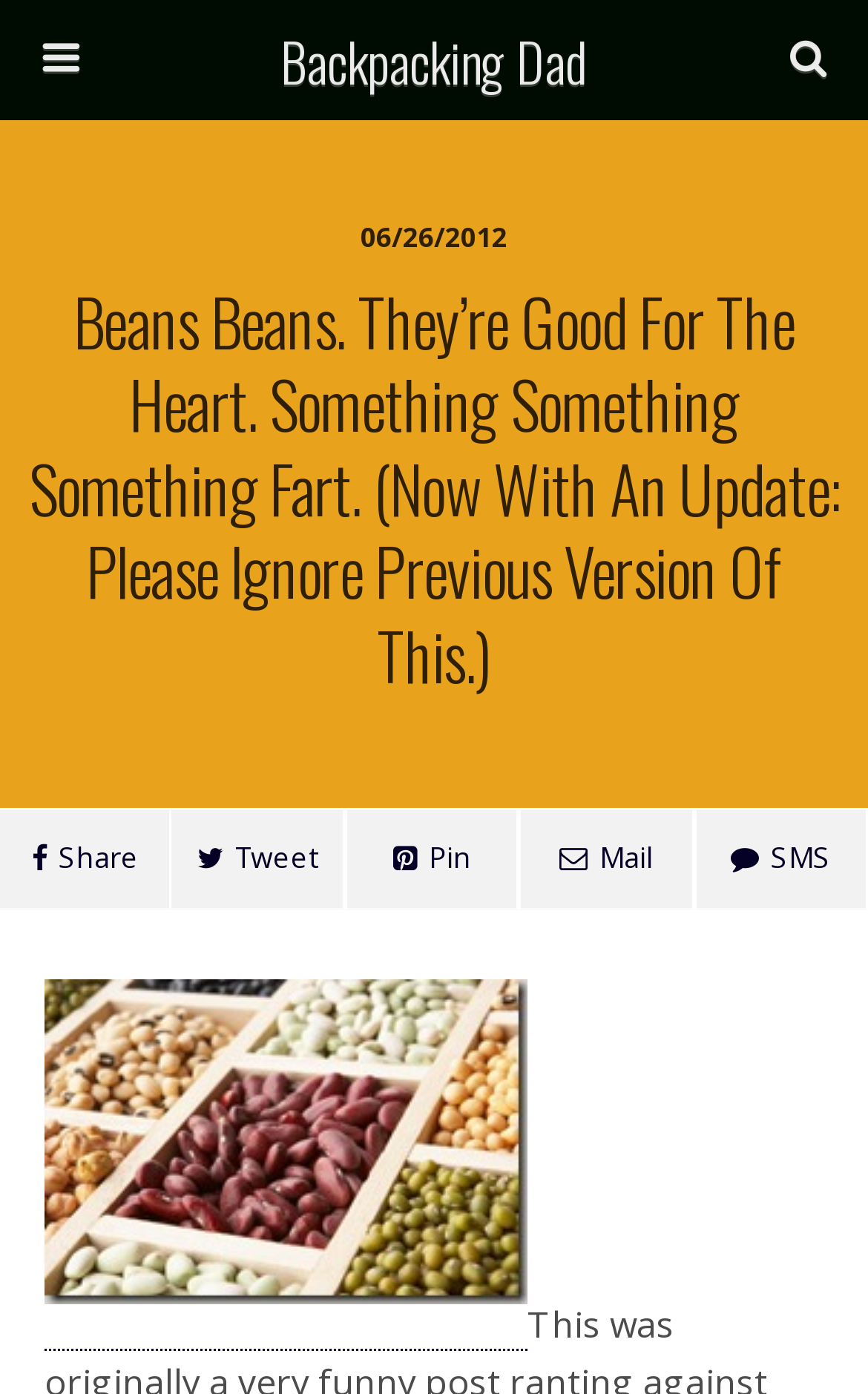Please find the bounding box coordinates (top-left x, top-left y, bottom-right x, bottom-right y) in the screenshot for the UI element described as follows: Kitchen Articles

None